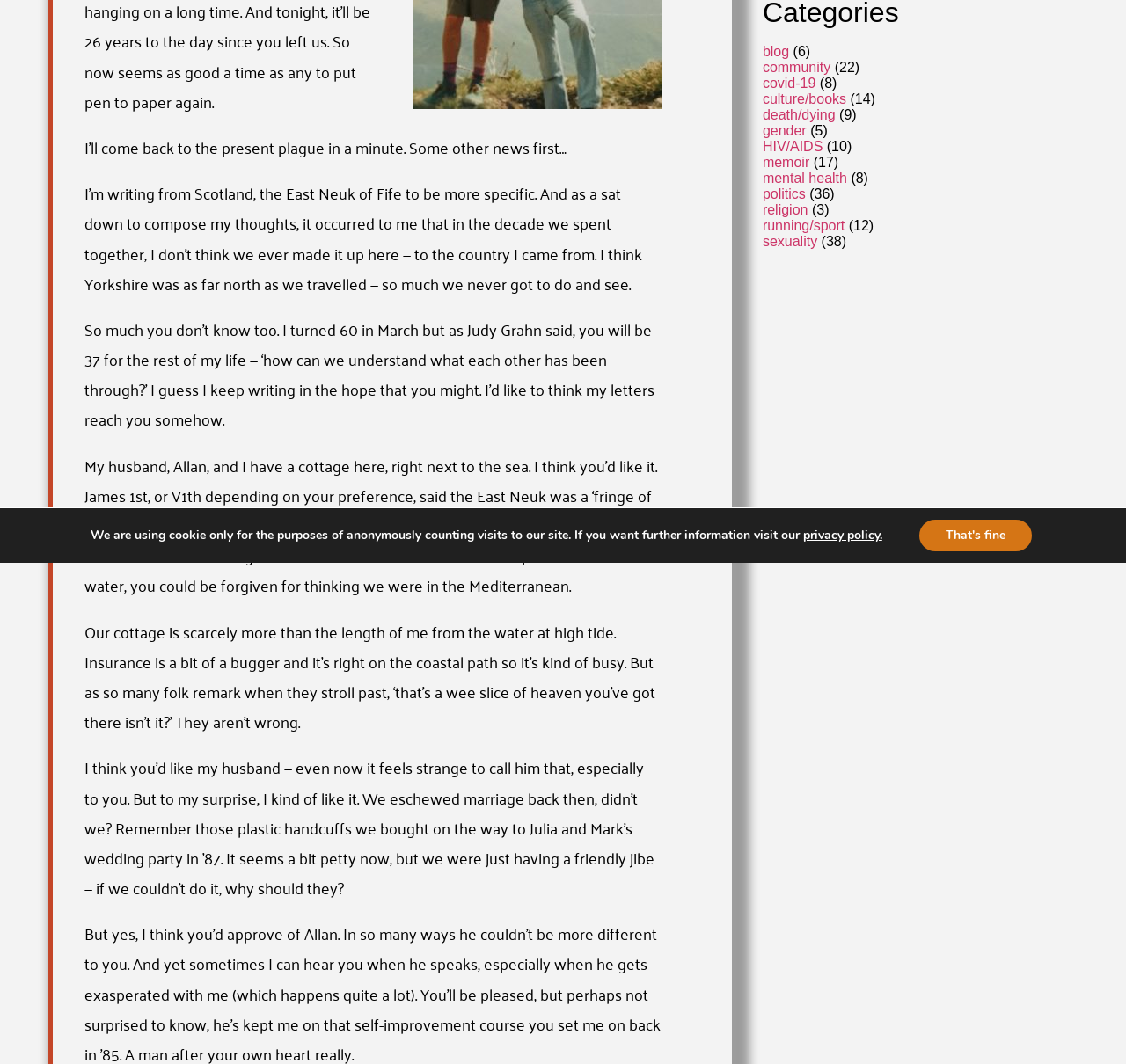Locate the bounding box coordinates of the UI element described by: "running/sport". Provide the coordinates as four float numbers between 0 and 1, formatted as [left, top, right, bottom].

[0.677, 0.205, 0.75, 0.219]